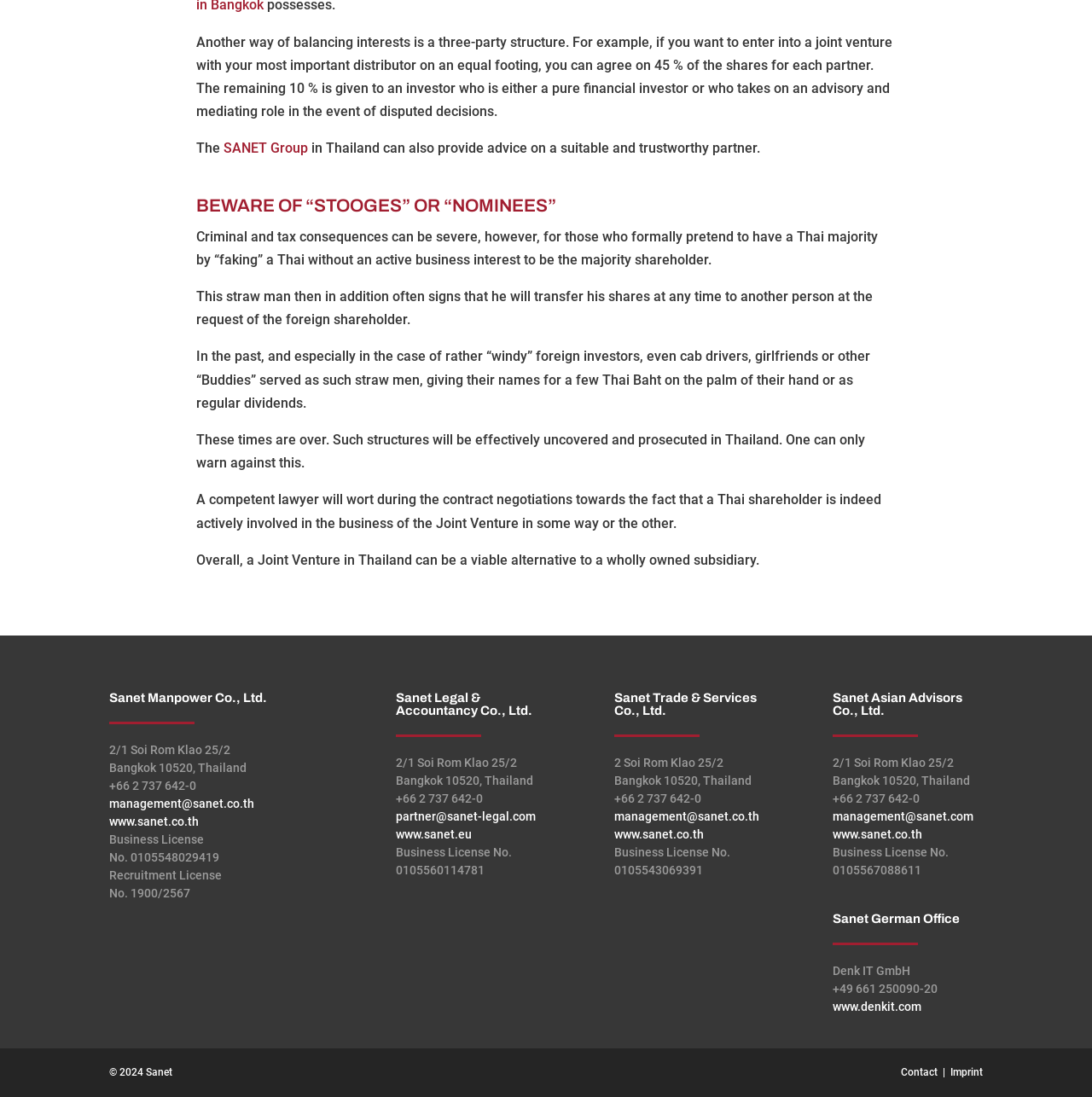Analyze the image and provide a detailed answer to the question: How many companies are listed on the webpage?

The webpage lists five companies: Sanet Manpower Co., Ltd., Sanet Legal & Accountancy Co., Ltd., Sanet Trade & Services Co., Ltd., Sanet Asian Advisors Co., Ltd., and Sanet German Office.